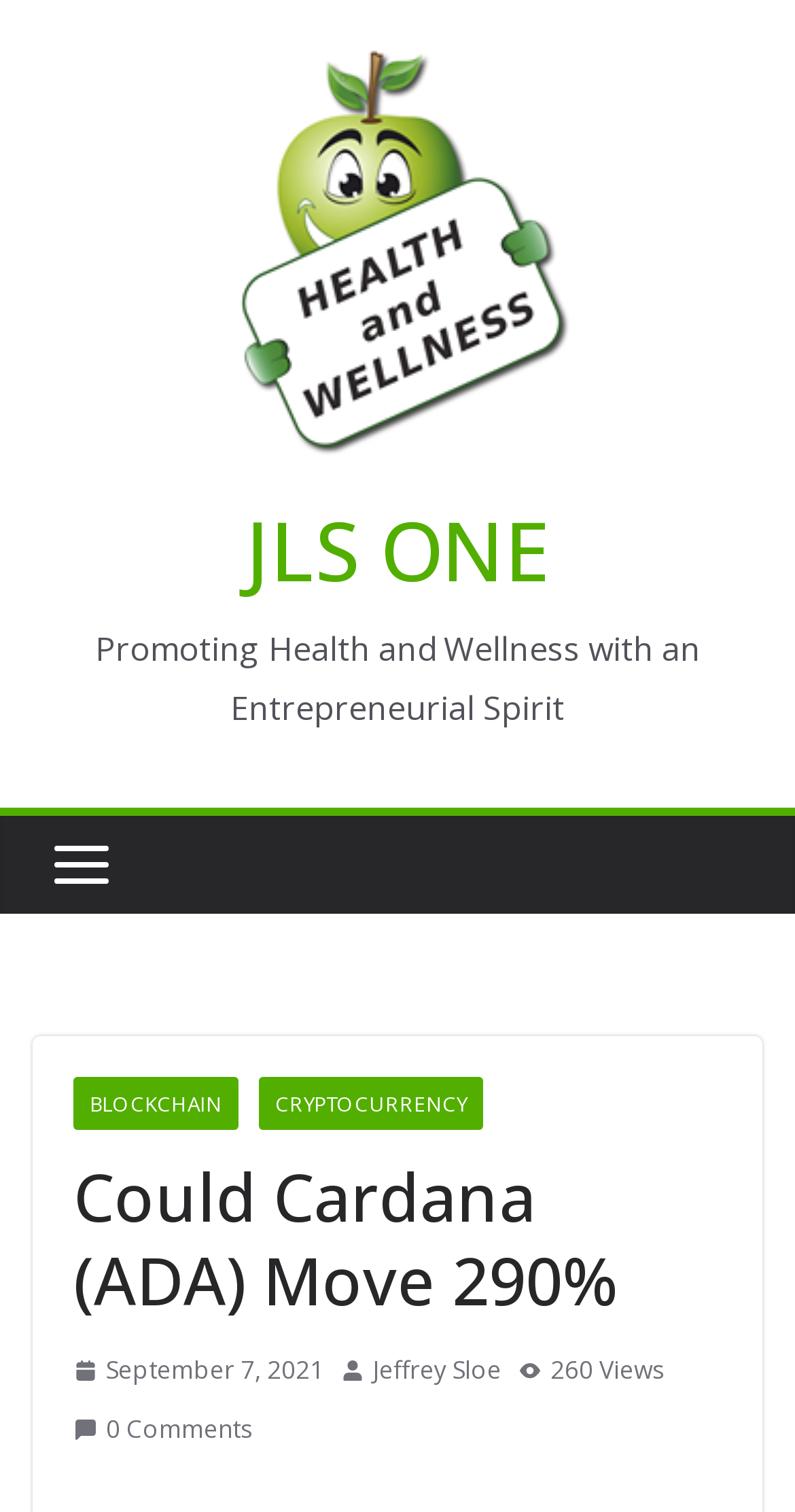Please extract and provide the main headline of the webpage.

Could Cardana (ADA) Move 290%